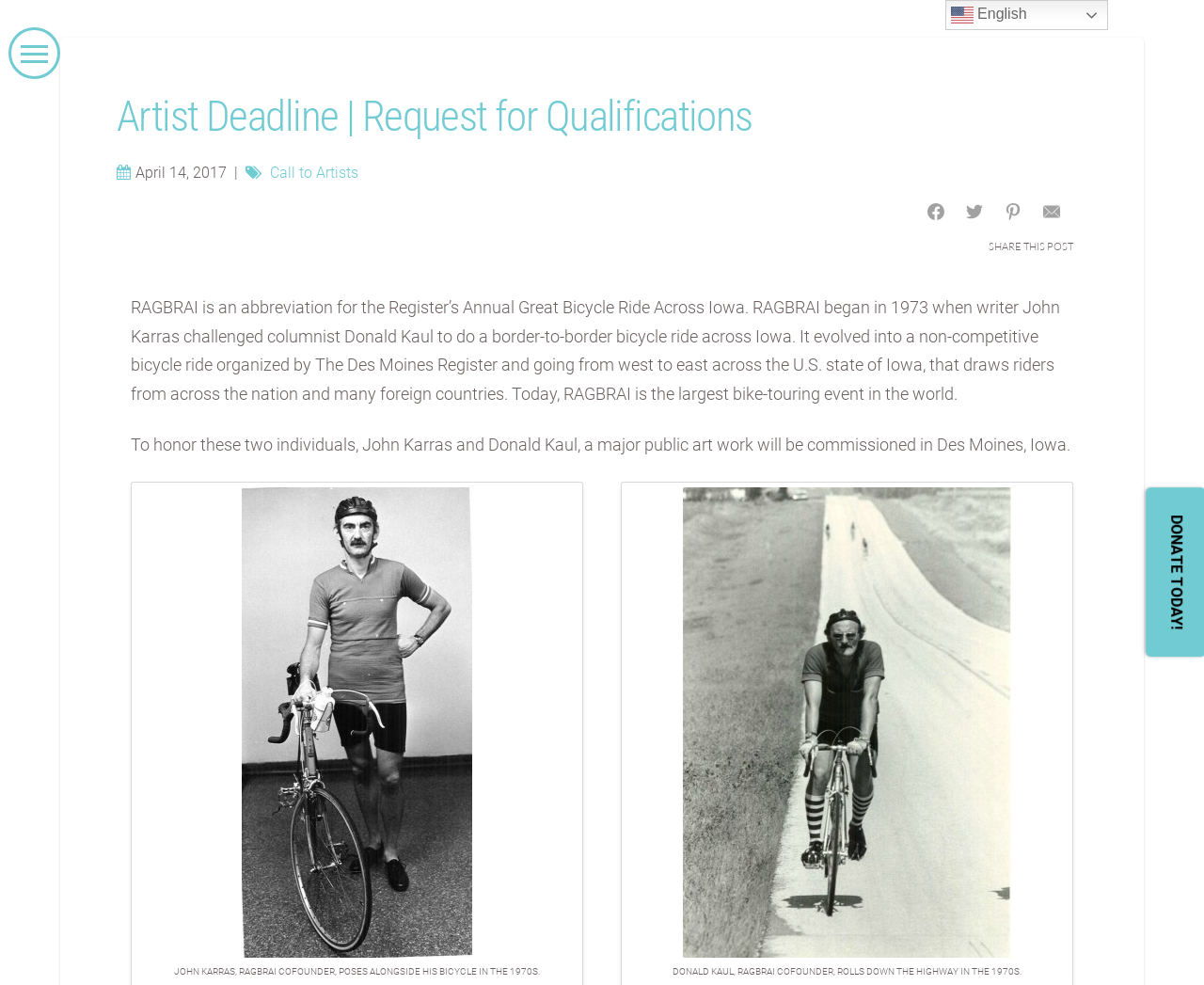Respond with a single word or phrase to the following question:
What is the name of the newspaper that organizes RAGBRAI?

The Des Moines Register